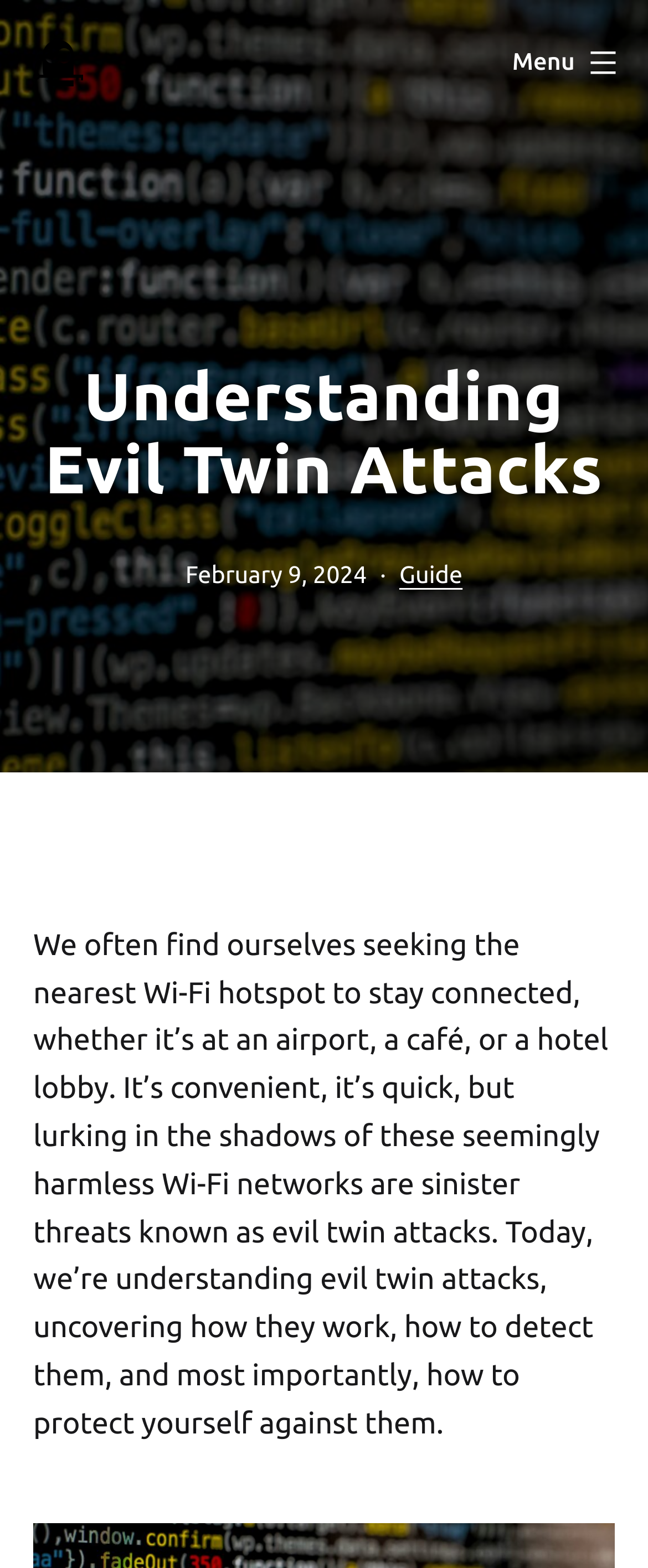What is the category of the article? Using the information from the screenshot, answer with a single word or phrase.

Guide